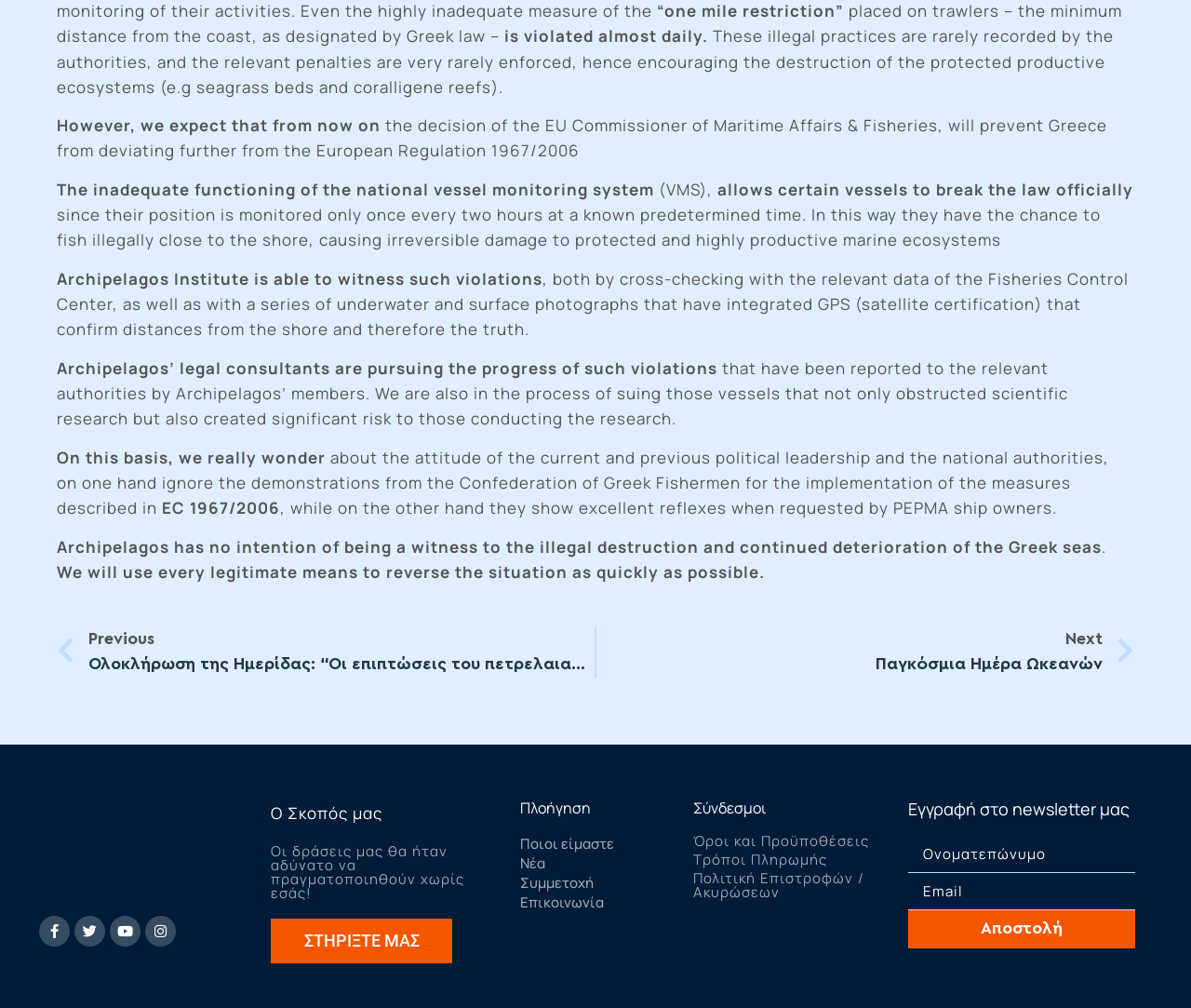Please determine the bounding box coordinates for the element that should be clicked to follow these instructions: "Click on the 'Facebook' link".

[0.033, 0.909, 0.059, 0.939]